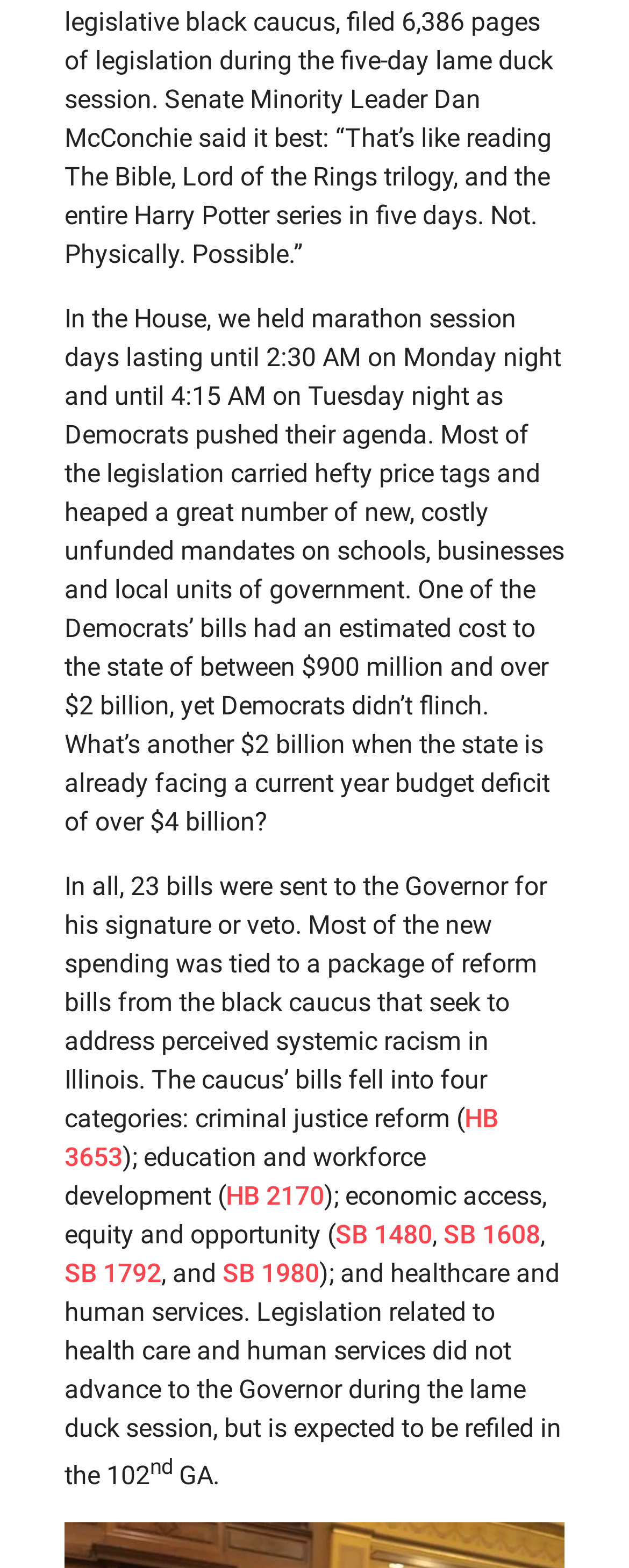How many bills were sent to the Governor?
Based on the visual, give a brief answer using one word or a short phrase.

23